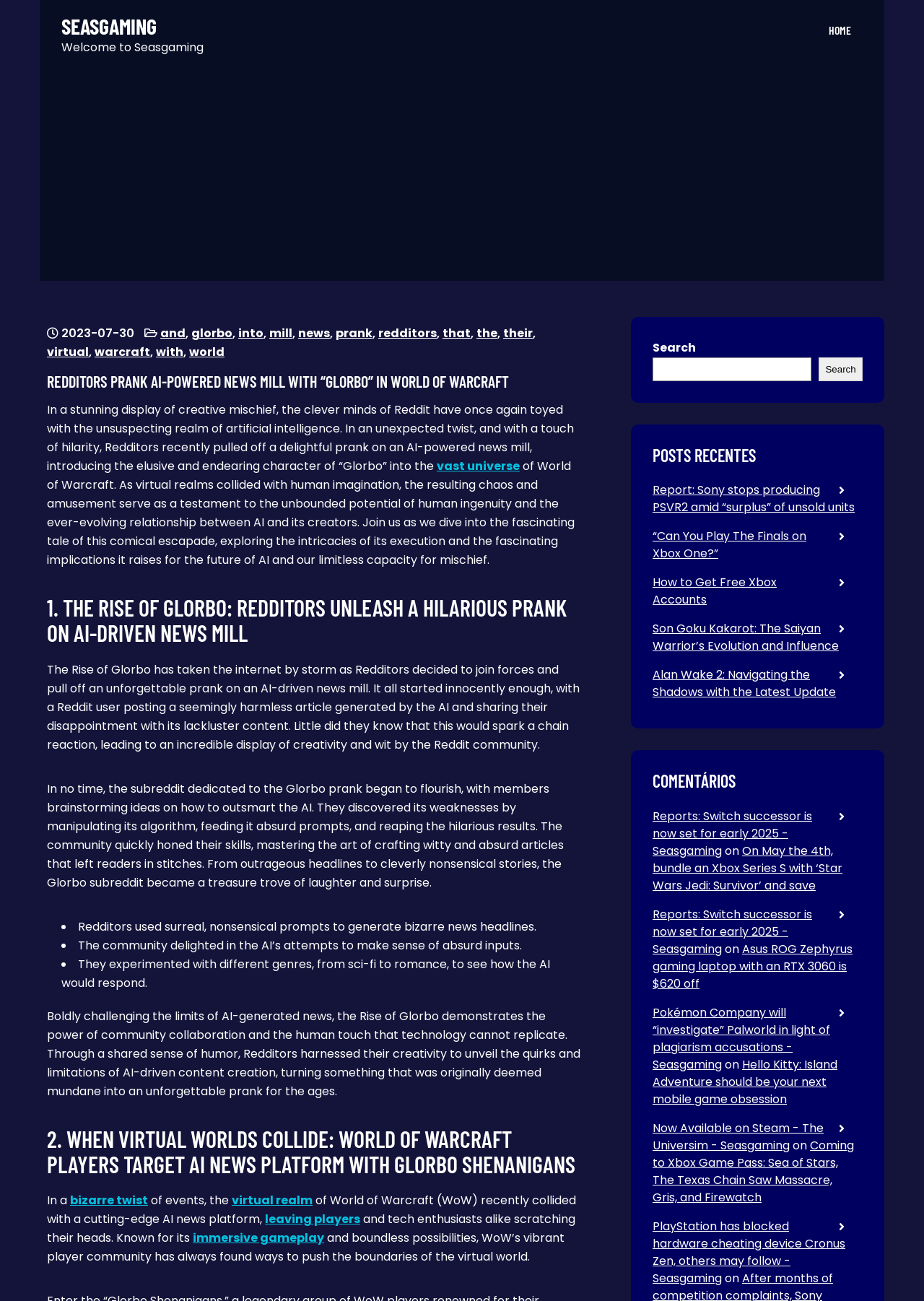What is the topic of the article?
Please provide a single word or phrase as your answer based on the image.

Redditors prank AI-powered news mill